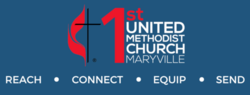Use a single word or phrase to answer the question: 
What is the background color of the church's name?

Deep blue